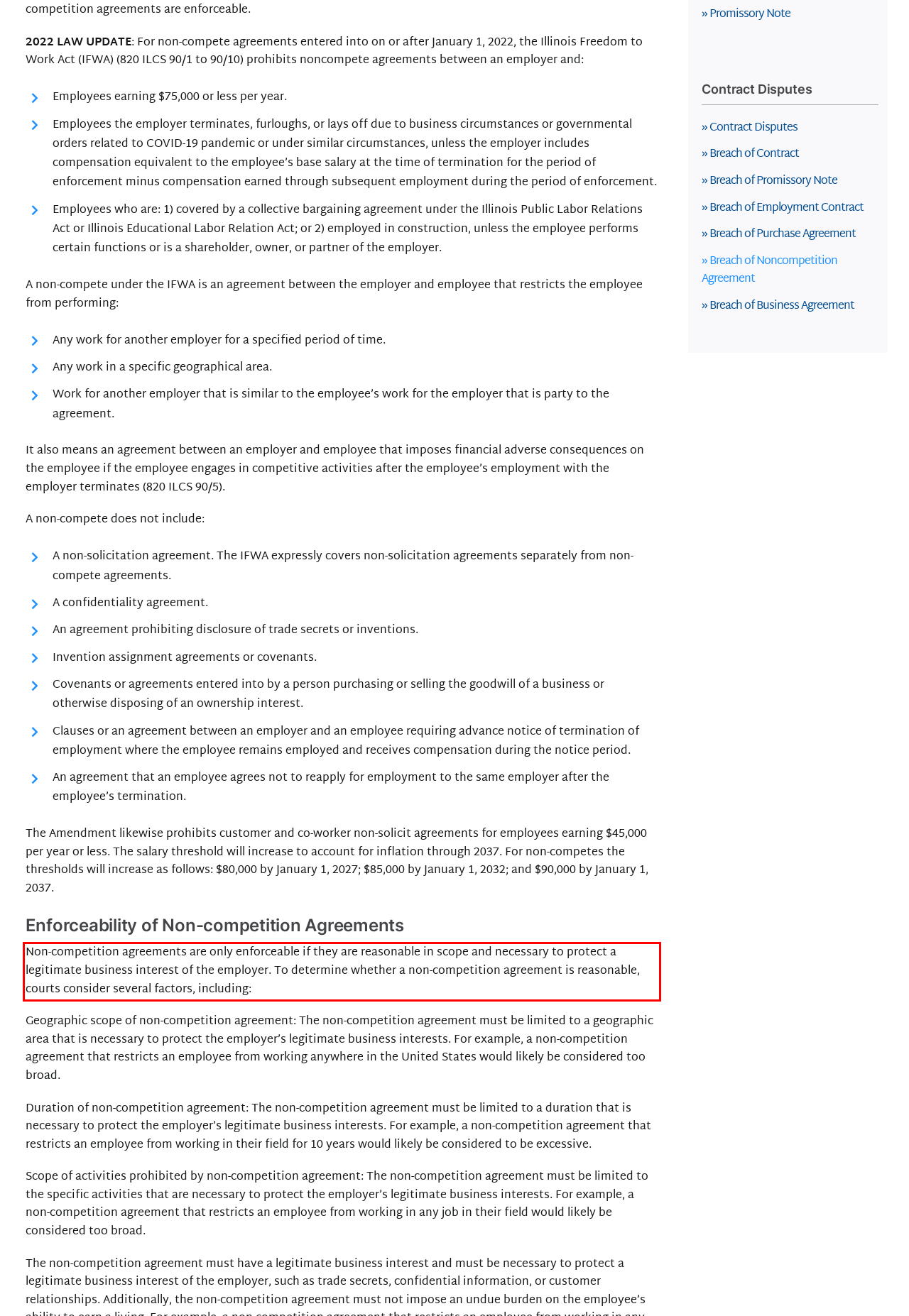Identify and transcribe the text content enclosed by the red bounding box in the given screenshot.

Non-competition agreements are only enforceable if they are reasonable in scope and necessary to protect a legitimate business interest of the employer. To determine whether a non-competition agreement is reasonable, courts consider several factors, including: